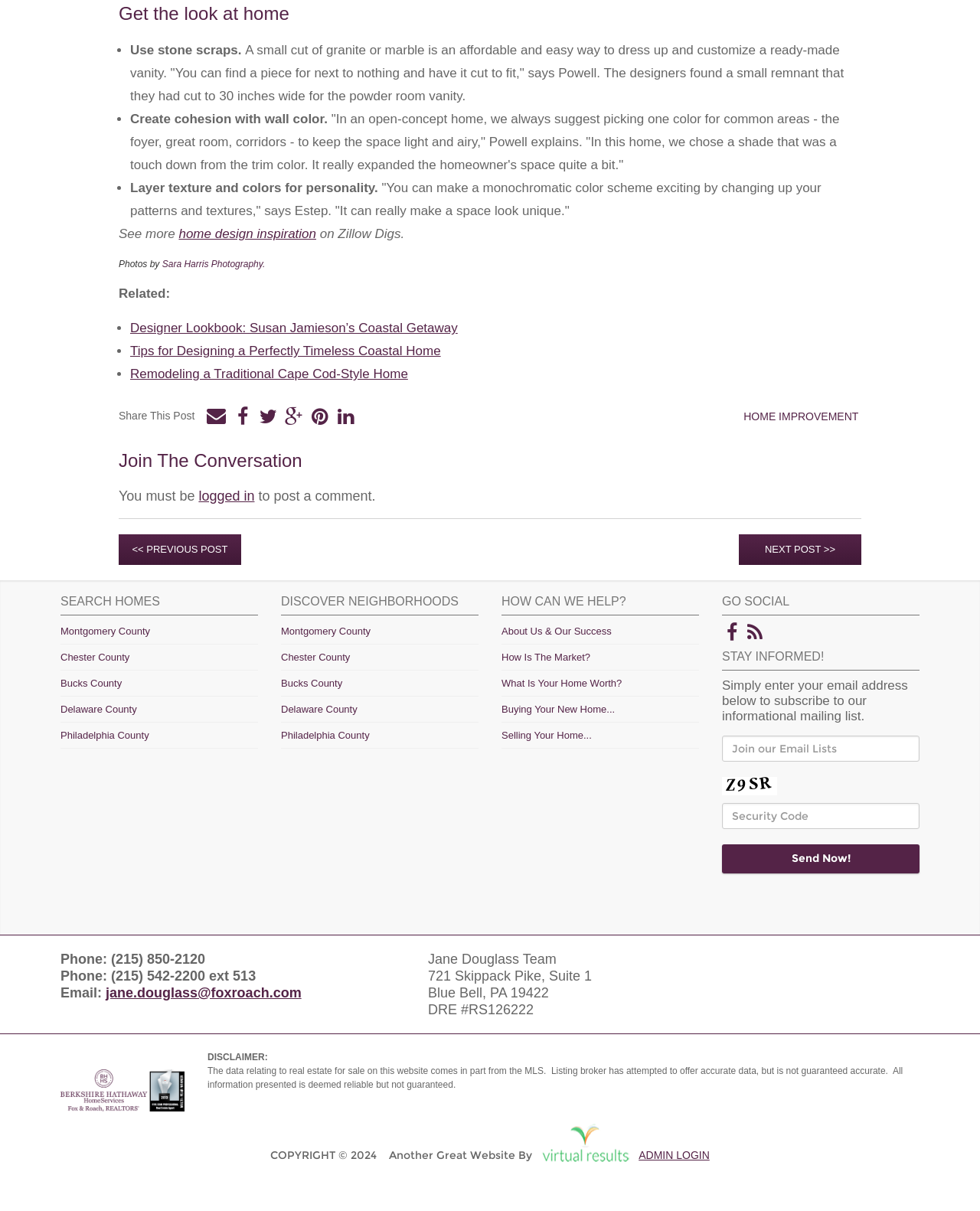Please identify the bounding box coordinates of the region to click in order to complete the task: "Read more about 'Designer Lookbook: Susan Jamieson’s Coastal Getaway'". The coordinates must be four float numbers between 0 and 1, specified as [left, top, right, bottom].

[0.133, 0.265, 0.467, 0.277]